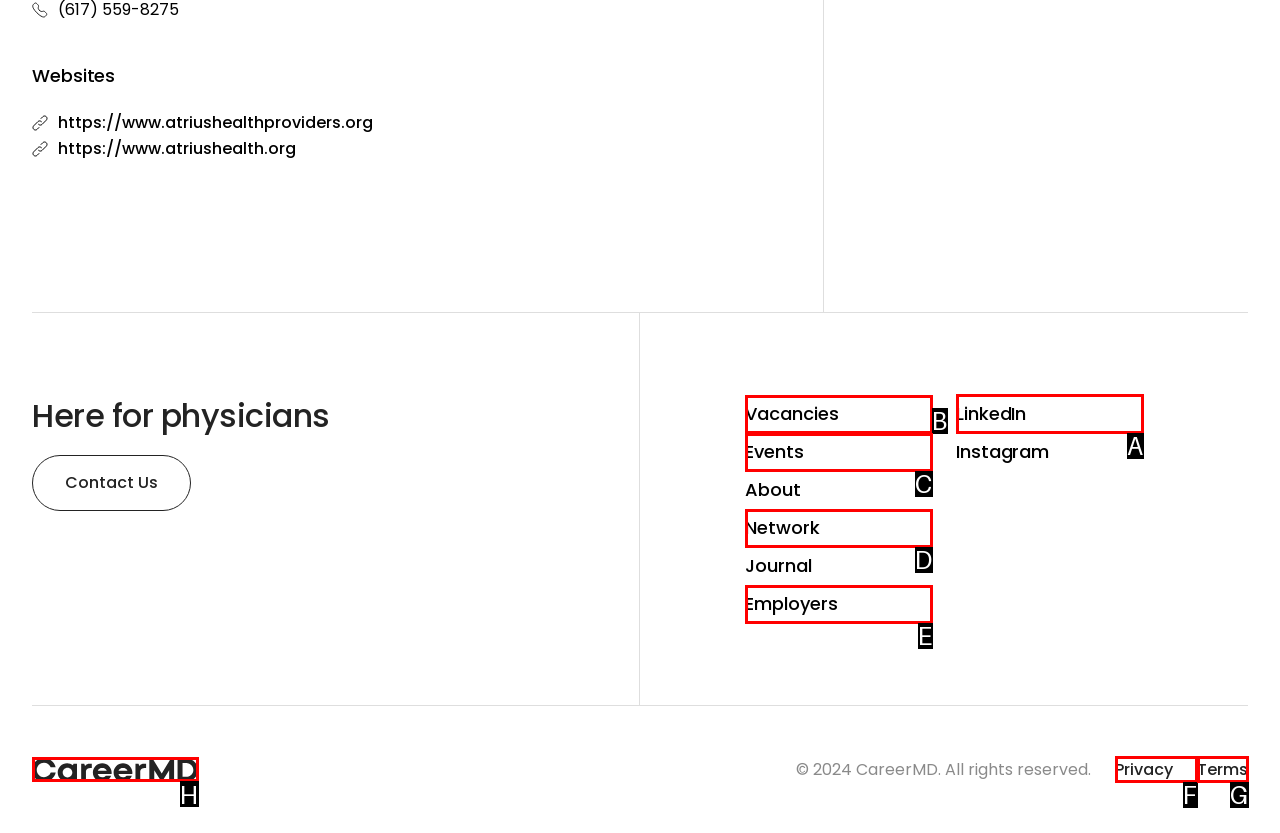Determine which HTML element I should select to execute the task: Click on the 'HOME' link
Reply with the corresponding option's letter from the given choices directly.

None